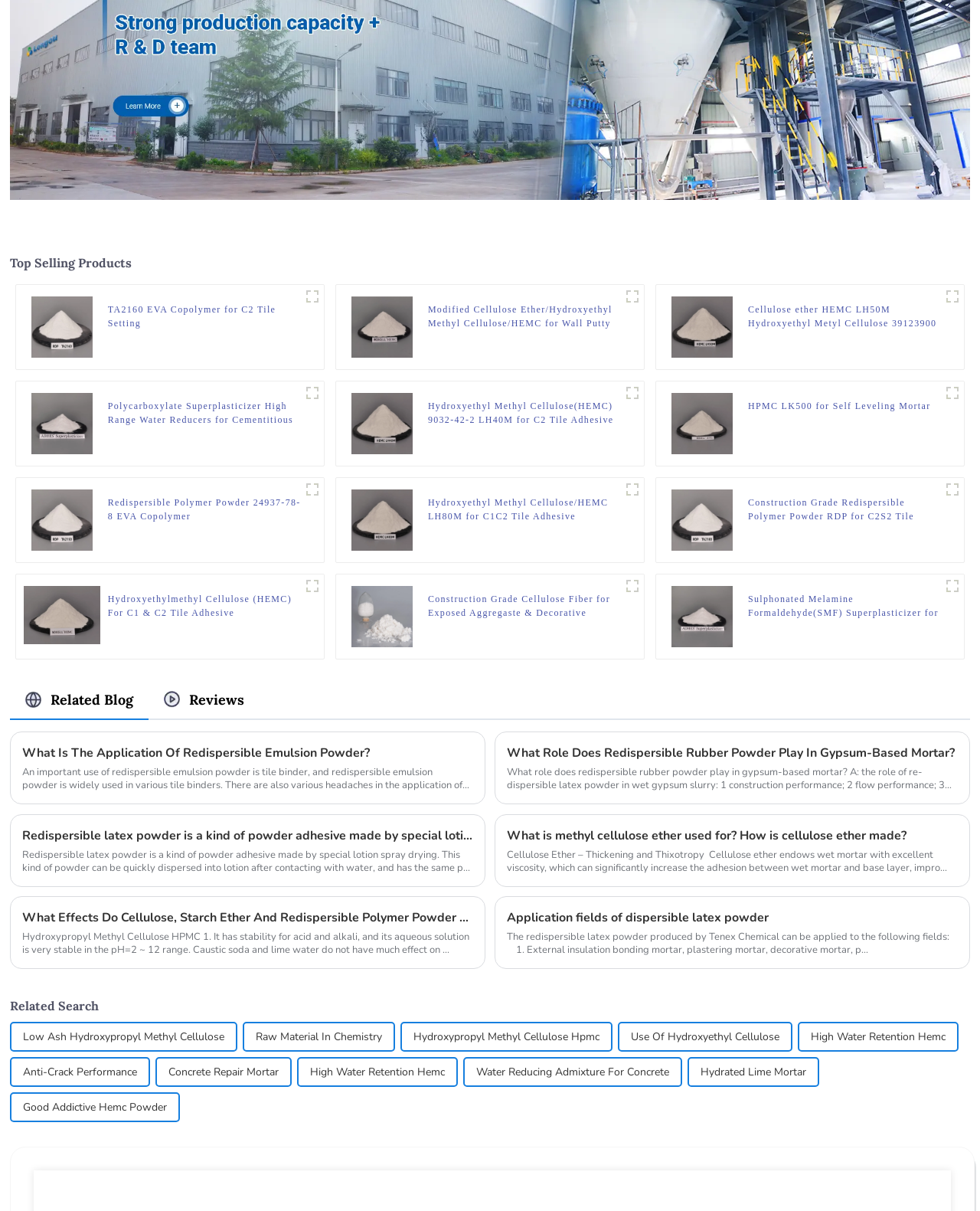What is the title of the top selling products?
Please analyze the image and answer the question with as much detail as possible.

The title of the top selling products can be found in the heading element with the text 'Top Selling Products' at the top of the webpage.